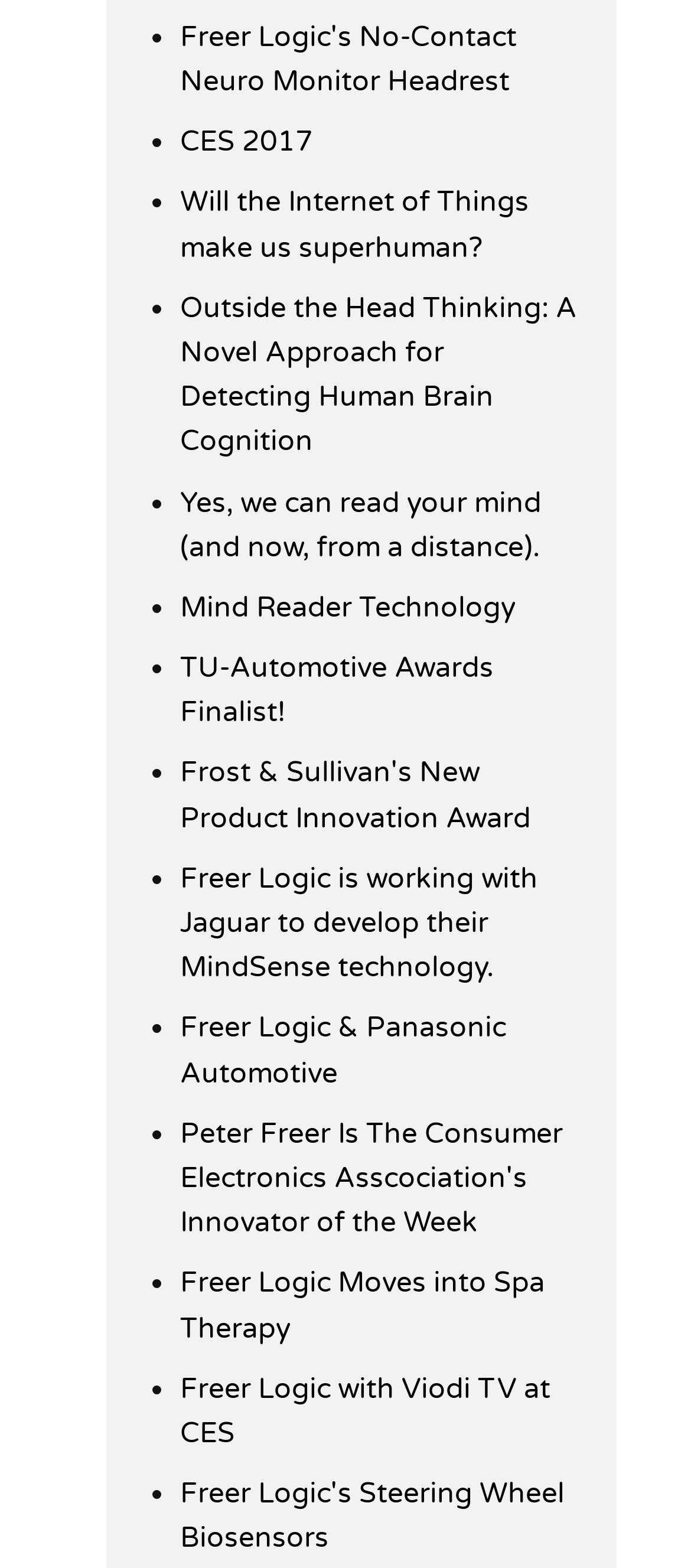Determine the bounding box coordinates of the element's region needed to click to follow the instruction: "Visit 'Marla E. Cohen'". Provide these coordinates as four float numbers between 0 and 1, formatted as [left, top, right, bottom].

None